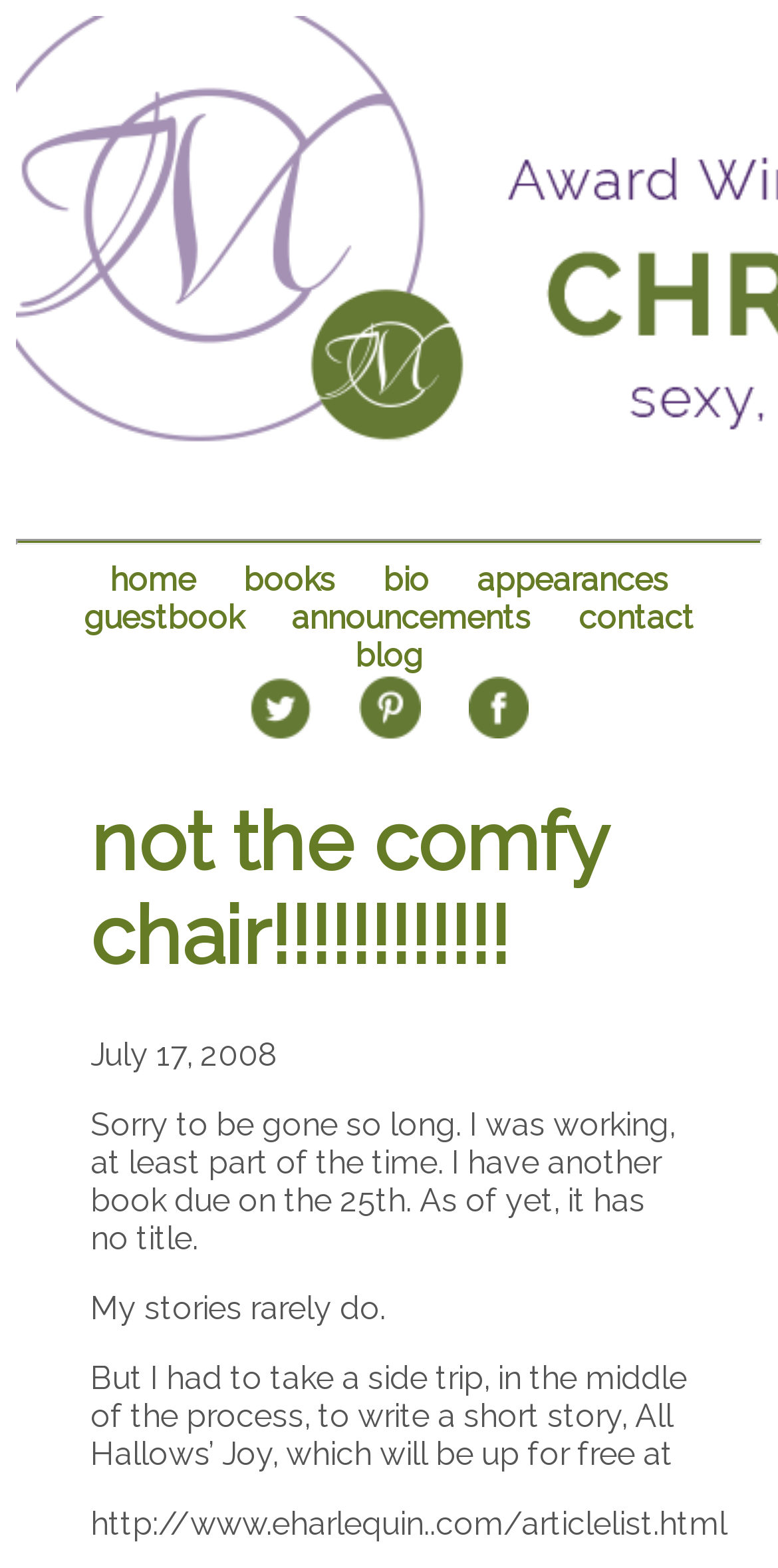Answer the following in one word or a short phrase: 
How many links are present in the navigation menu?

7